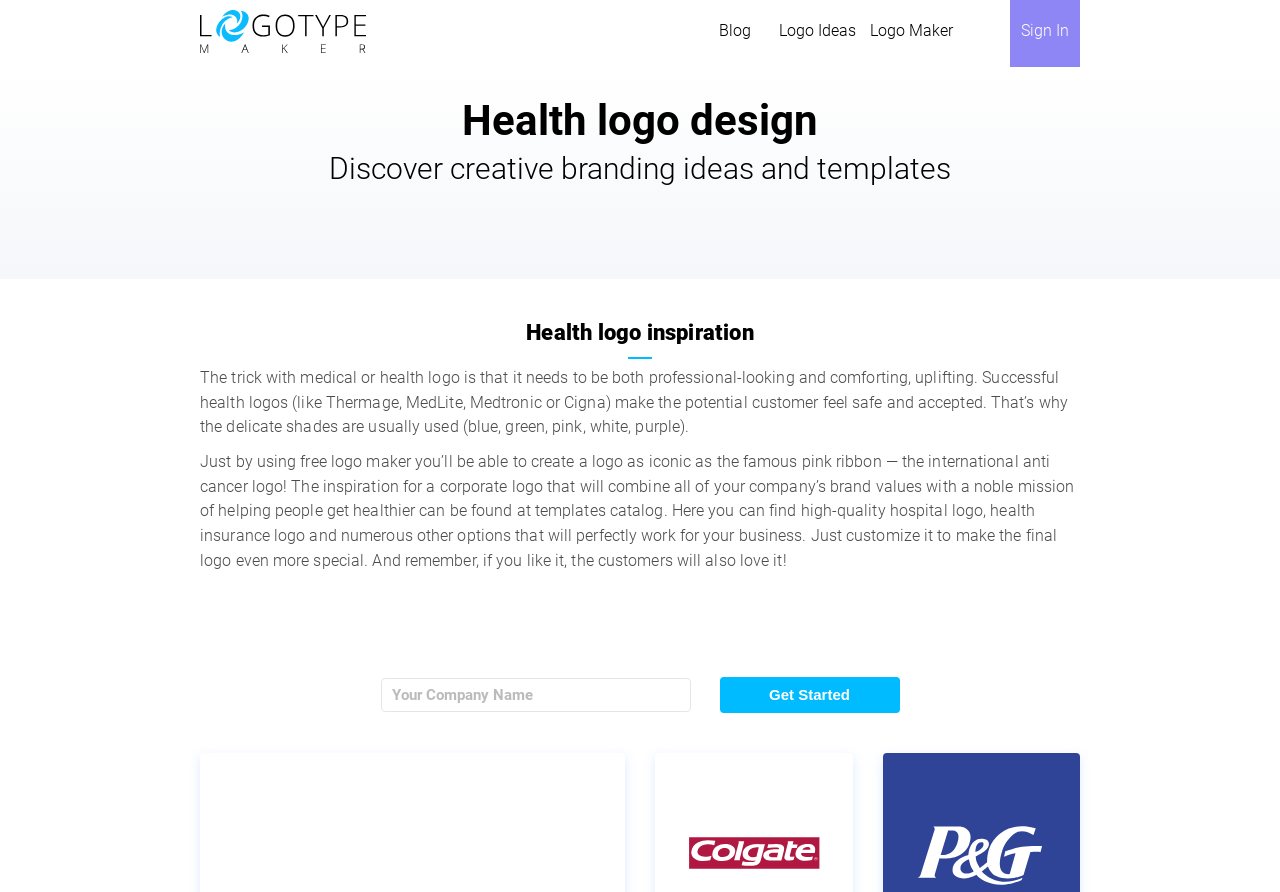Please provide a one-word or phrase answer to the question: 
What is the inspiration for a corporate health logo?

Templates catalog